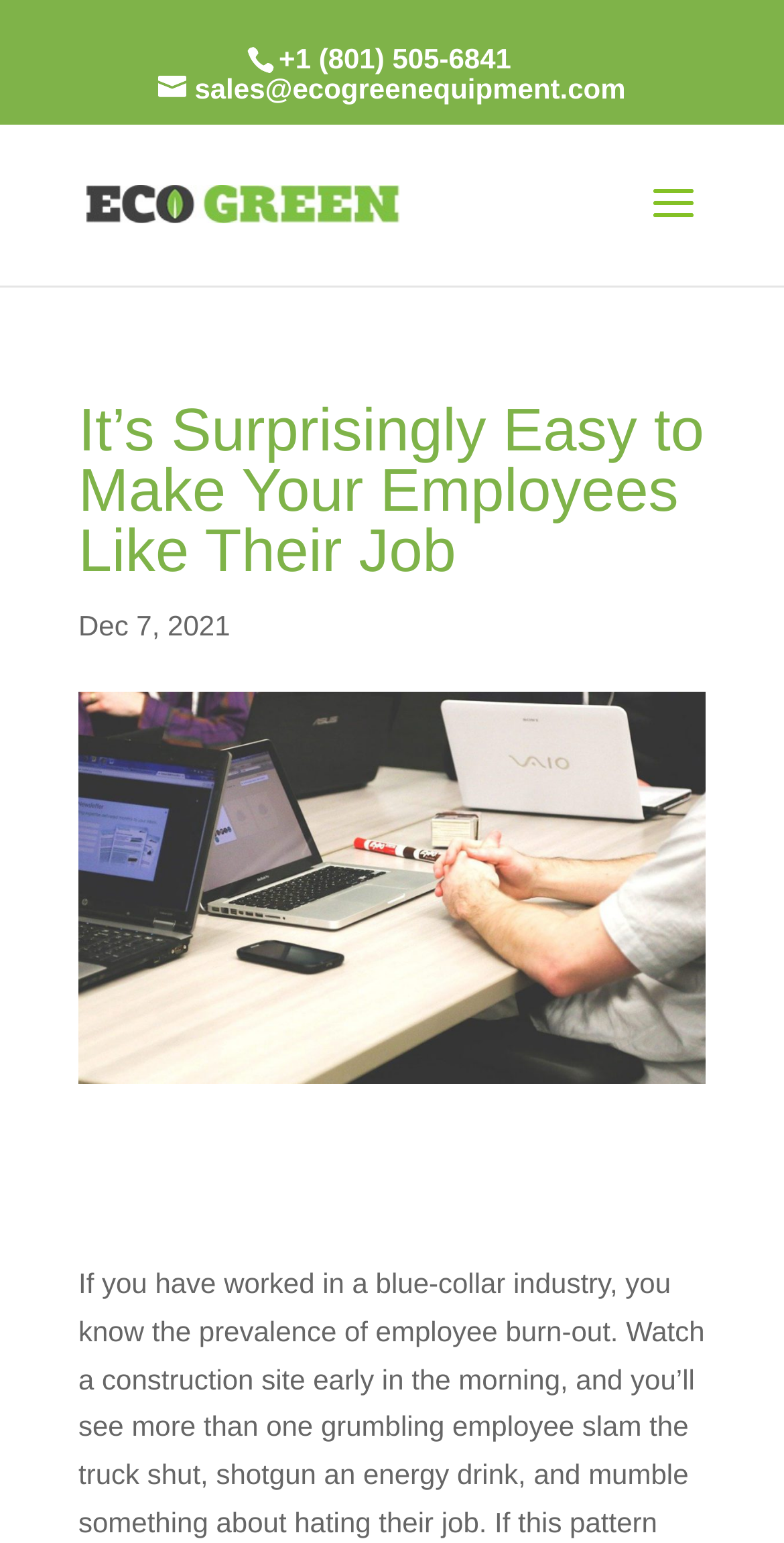Please respond in a single word or phrase: 
What is the email address to contact for sales?

sales@ecogreenequipment.com